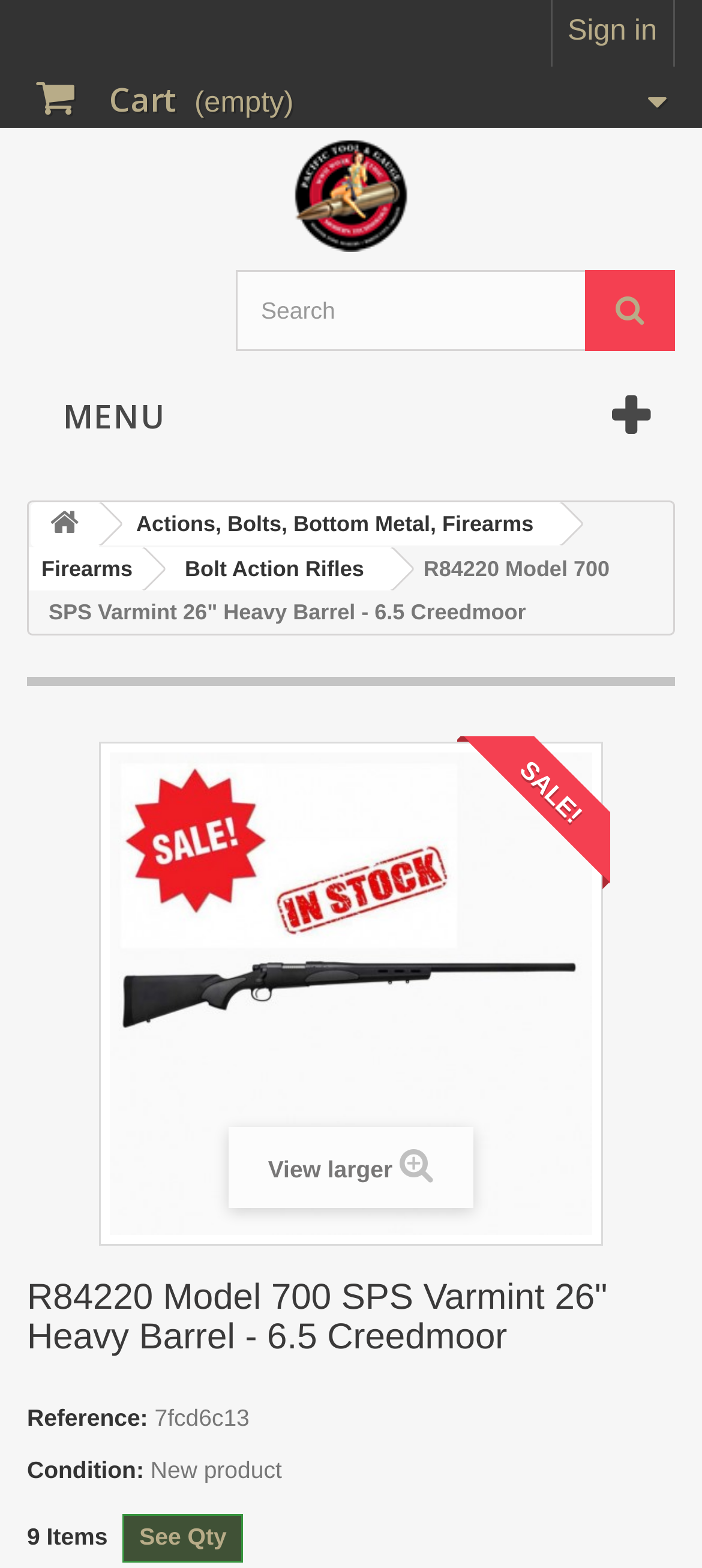Generate a thorough caption that explains the contents of the webpage.

This webpage is about a product, specifically the R84220 Model 700 SPS Varmint 26" Heavy Barrel in 6.5 Creedmoor from Pacific Tool and Gauge. At the top, there are three links: "Sign in" on the right, "Cart" with an empty icon on the left, and "Pacific Tool and Gauge" in the middle, accompanied by a logo image. Below these links, there is a search box with a button on the right and a "MENU" label on the left.

The main content of the page is divided into two sections. On the left, there is a menu with links to various categories, including "Actions, Bolts, Bottom Metal, Firearms" and "Bolt Action Rifles". On the right, there is a product description section. At the top of this section, the product name "R84220 Model 700 SPS Varmint 26" Heavy Barrel - 6.5 Creedmoor" is displayed. Below this, there is a "SALE!" label, followed by a large image of the product. Under the image, there is a "View larger" link.

Further down, there is a heading with the product name again, followed by a section with details about the product, including a reference number, condition ("New product"), and availability ("9 Items"). There are also links to related products or categories, but they are not explicitly mentioned. Overall, the page is focused on providing information about the R84220 Model 700 SPS Varmint 26" Heavy Barrel in 6.5 Creedmoor.